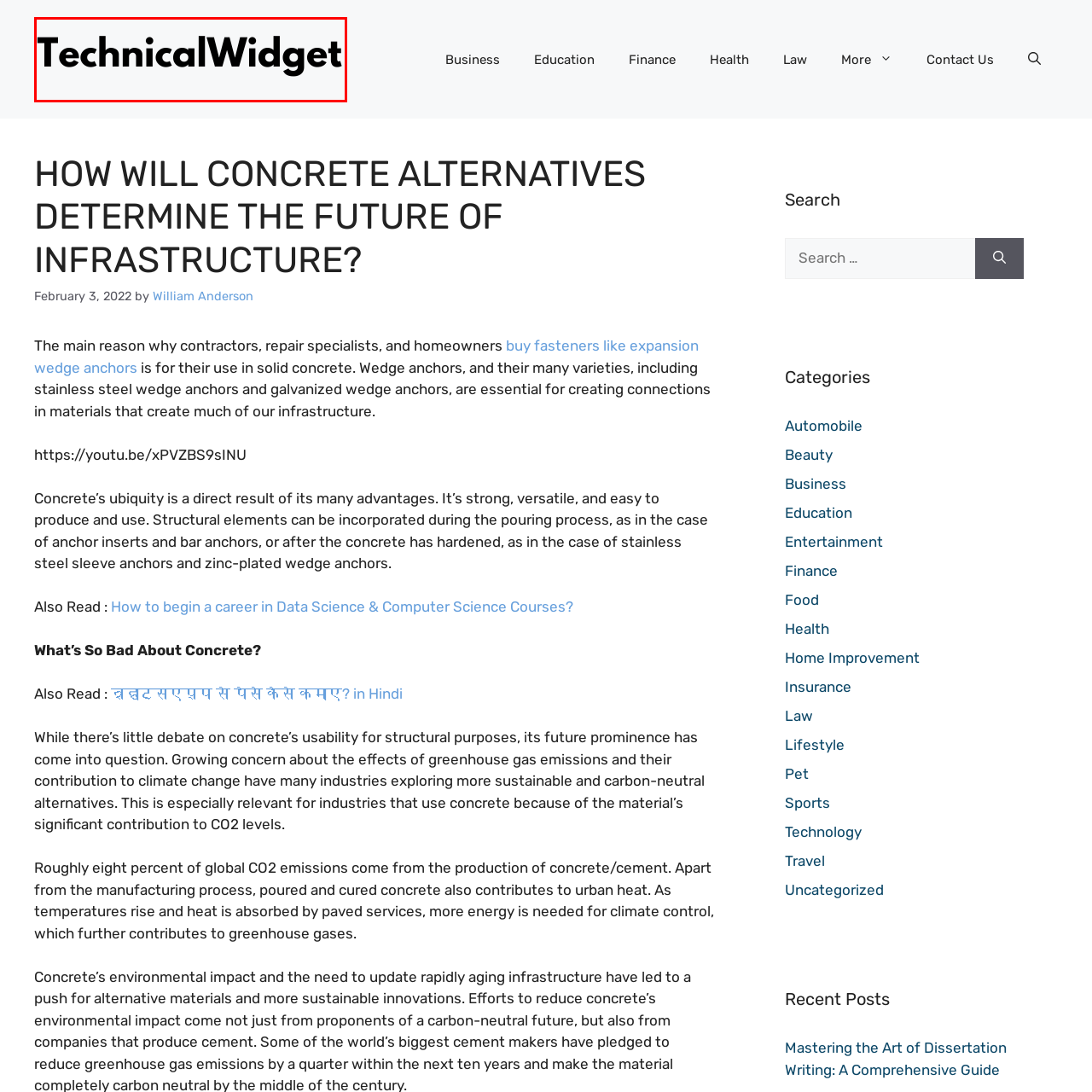Thoroughly describe the contents of the image enclosed in the red rectangle.

The image showcases the text "TechnicalWidget," prominently displayed in a bold, modern typeface. This visual element likely serves as a highlight within the web content related to advanced tools or technologies that pertain to infrastructure and construction. The placement of the image suggests its importance in drawing attention to topics concerning innovative solutions in engineering, hinting at a focus on developments that could shape the future of infrastructure. The clean design and emphasis on the text indicate a user-friendly interface, aimed at engaging visitors interested in technical advancements.